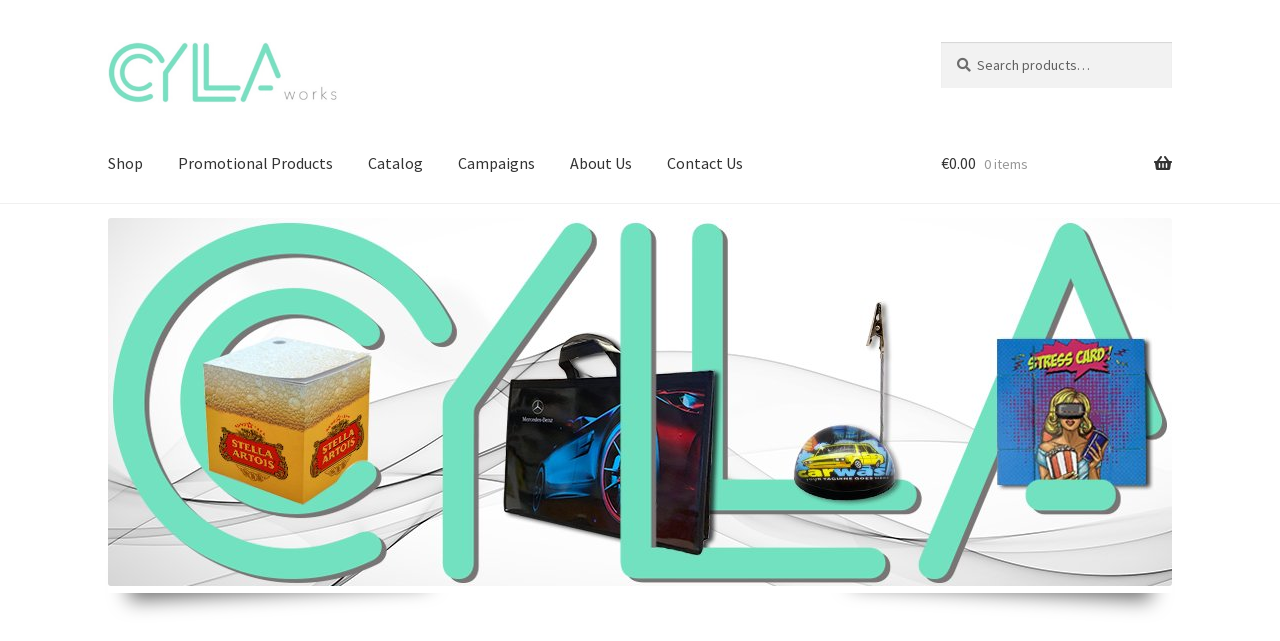Provide the bounding box coordinates of the HTML element this sentence describes: "€0.00 0 items".

[0.735, 0.196, 0.916, 0.317]